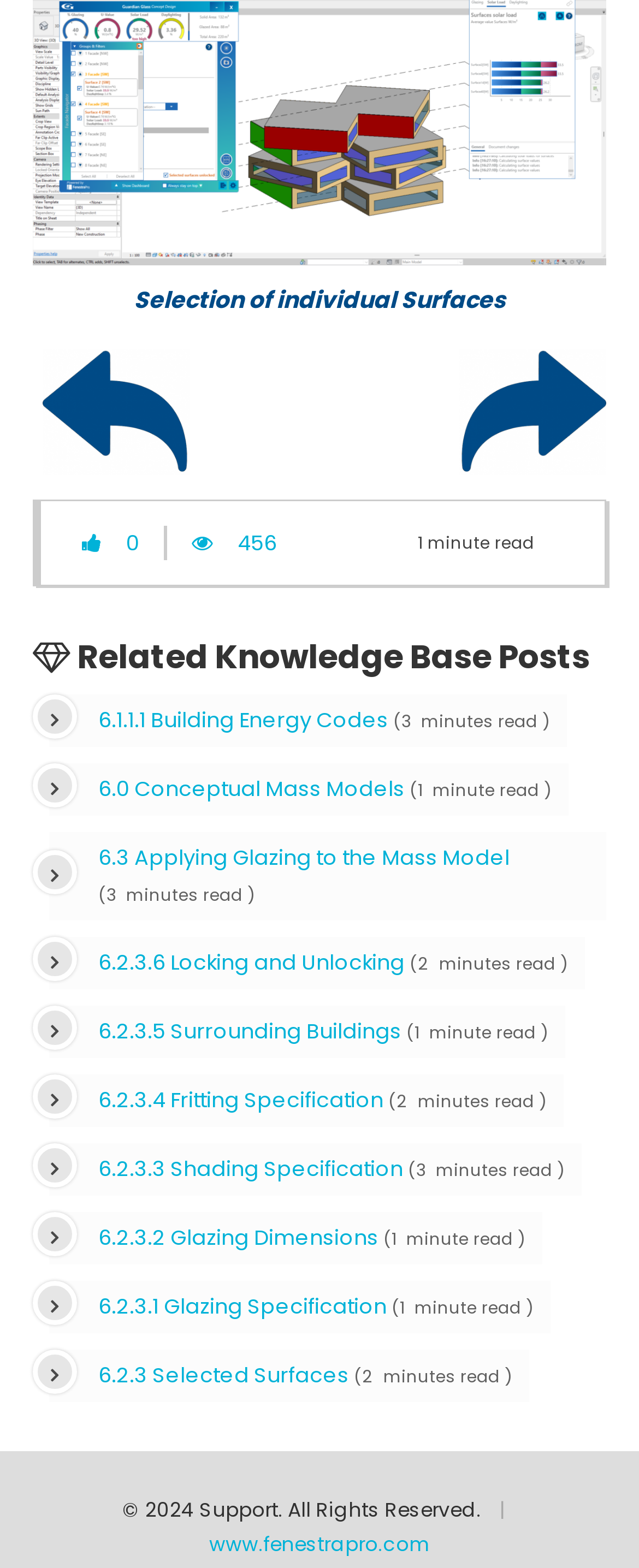Using the element description: "6.2.3 Selected Surfaces", determine the bounding box coordinates. The coordinates should be in the format [left, top, right, bottom], with values between 0 and 1.

[0.154, 0.868, 0.554, 0.886]